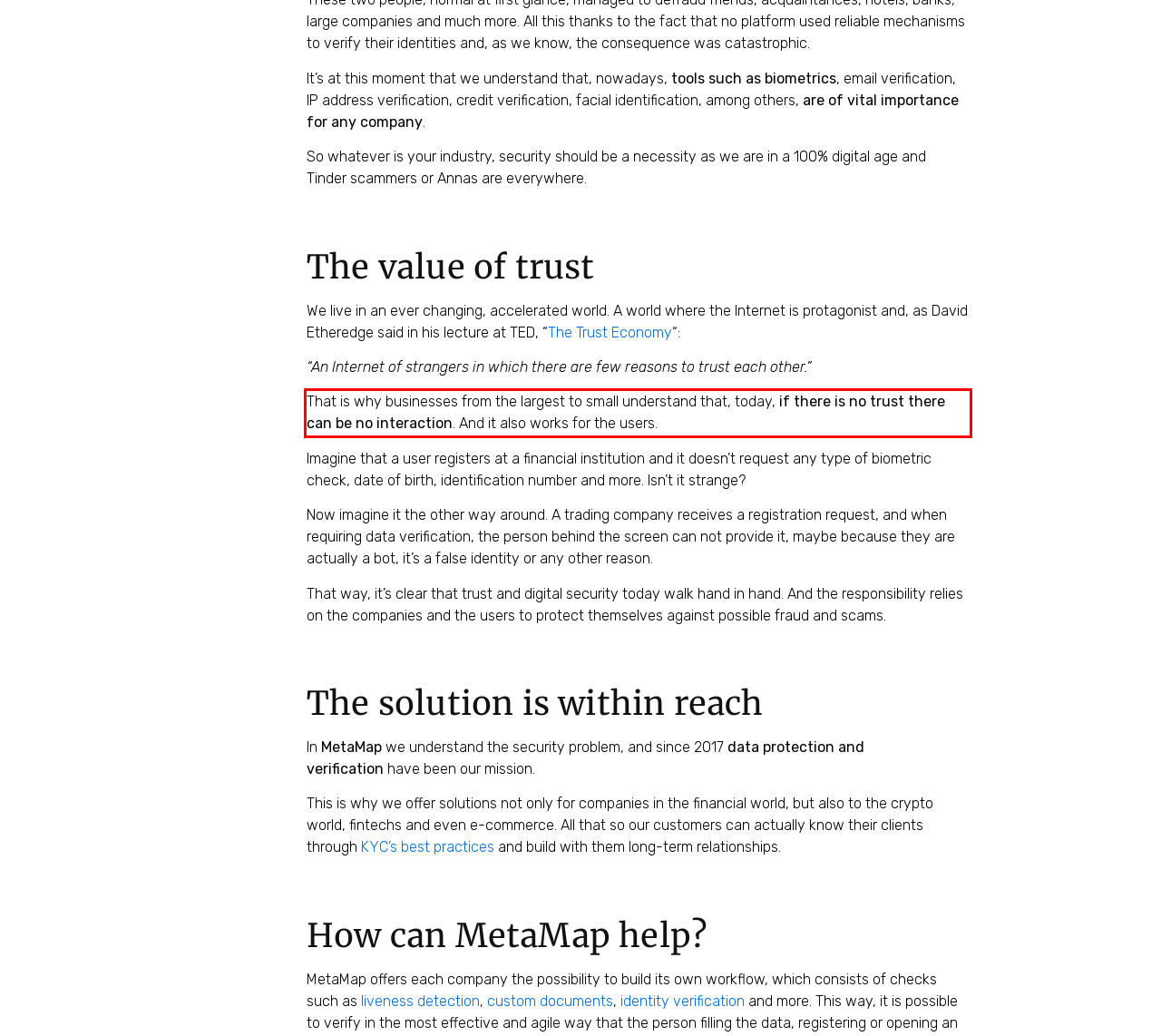Please extract the text content within the red bounding box on the webpage screenshot using OCR.

That is why businesses from the largest to small understand that, today, if there is no trust there can be no interaction. And it also works for the users.